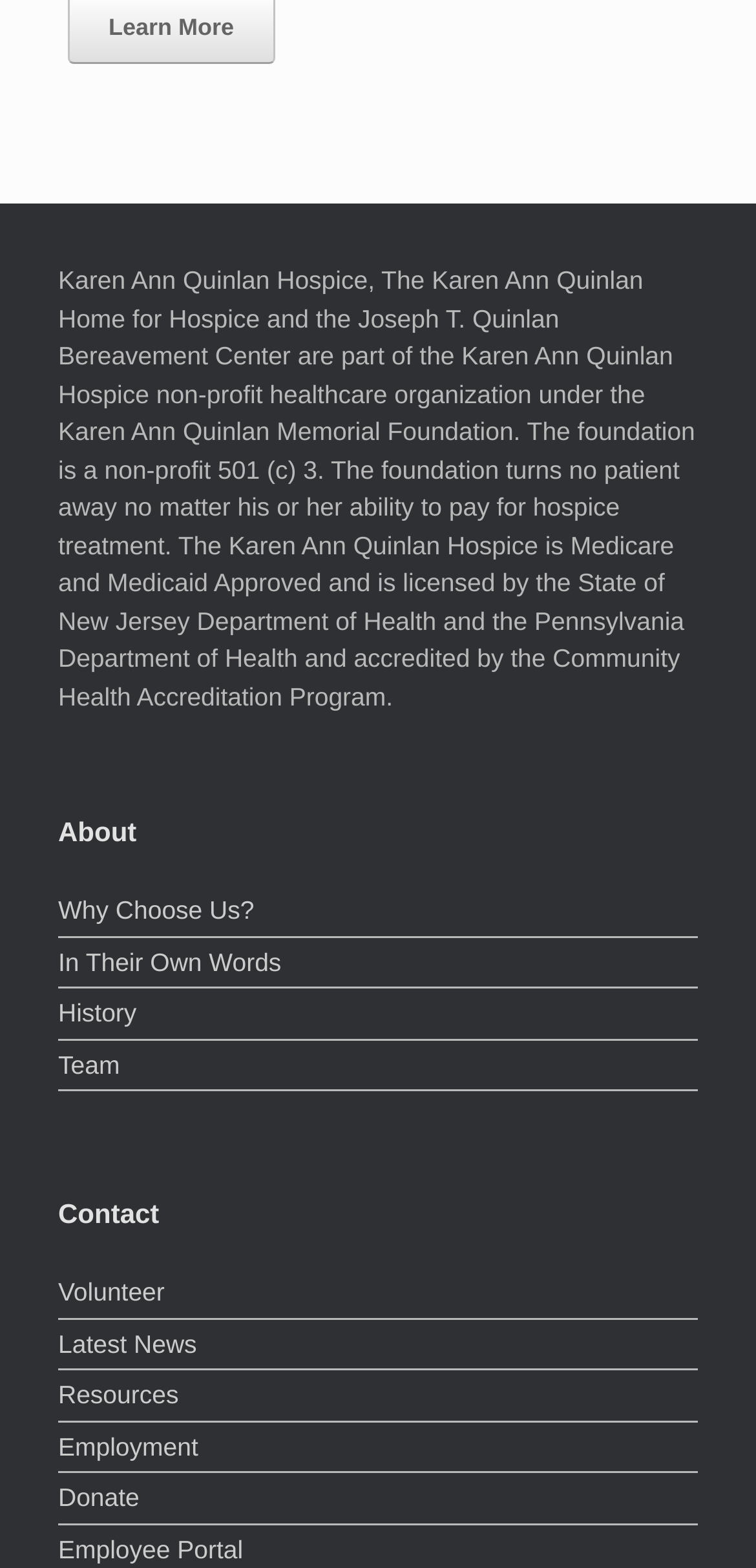Look at the image and answer the question in detail:
How many links are available under 'About' section?

Under the 'About' section, there are four links: 'Why Choose Us?', 'In Their Own Words', 'History', and 'Team'. These links are identified by their element types as 'link' and their OCR text.